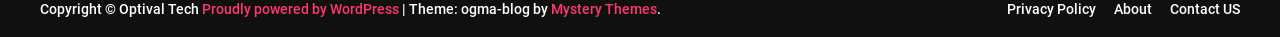What is the last element at the bottom of the webpage?
Observe the image and answer the question with a one-word or short phrase response.

Contact US